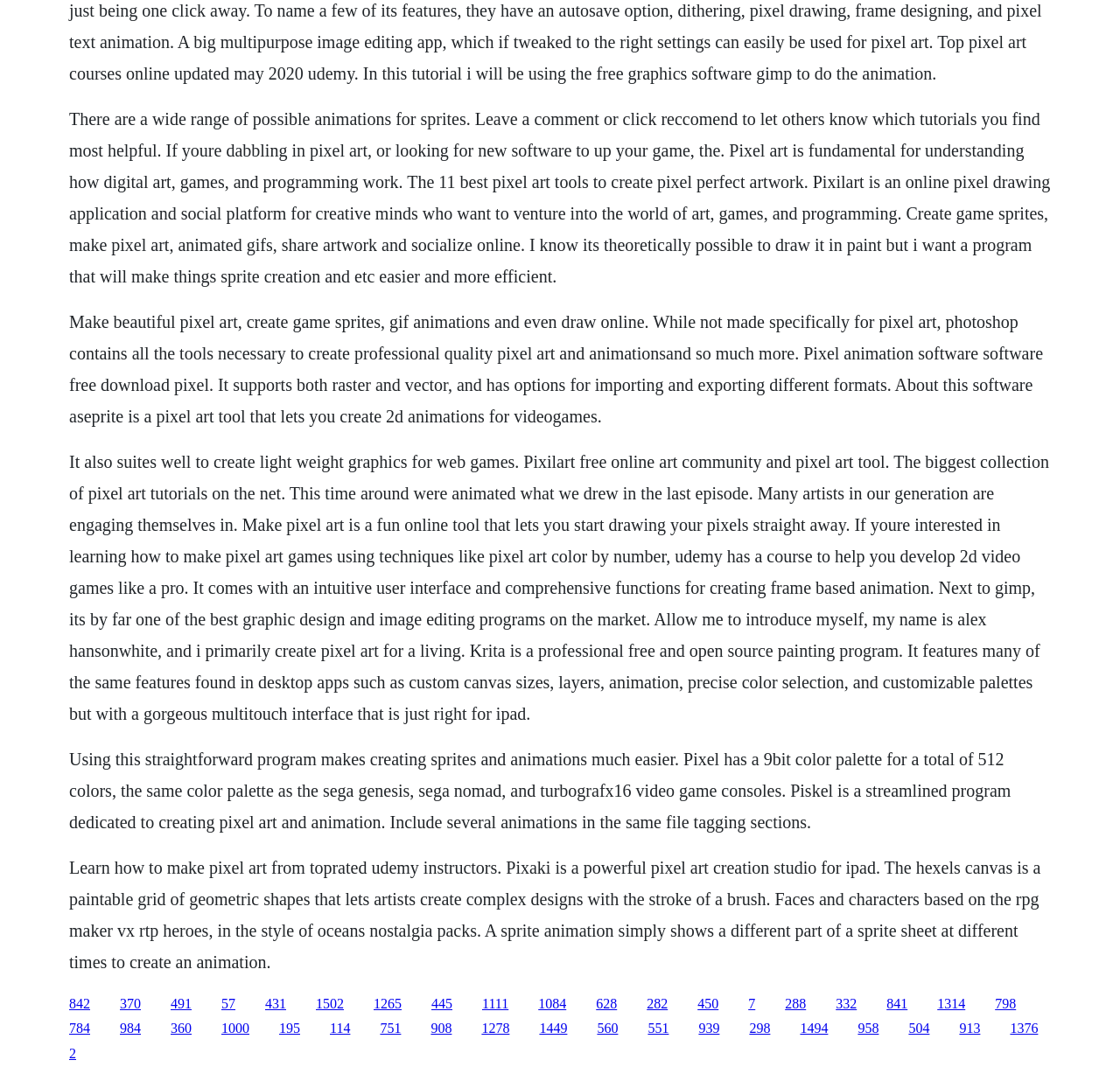Please respond in a single word or phrase: 
What is the benefit of using Piskel?

Easier sprite creation